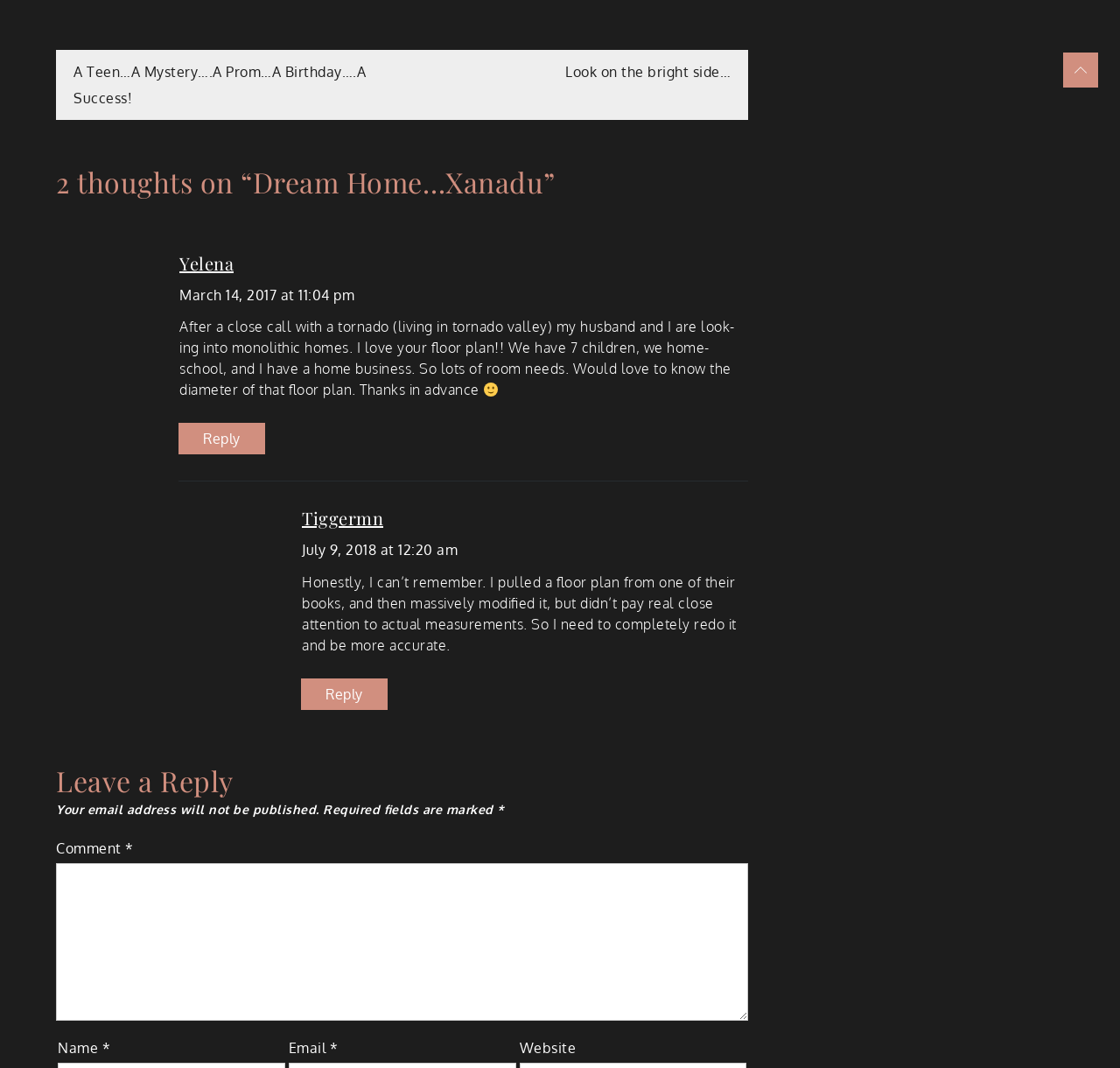Identify the bounding box coordinates of the area that should be clicked in order to complete the given instruction: "Click on the link 'Reply to tiggermn'". The bounding box coordinates should be four float numbers between 0 and 1, i.e., [left, top, right, bottom].

[0.269, 0.635, 0.346, 0.665]